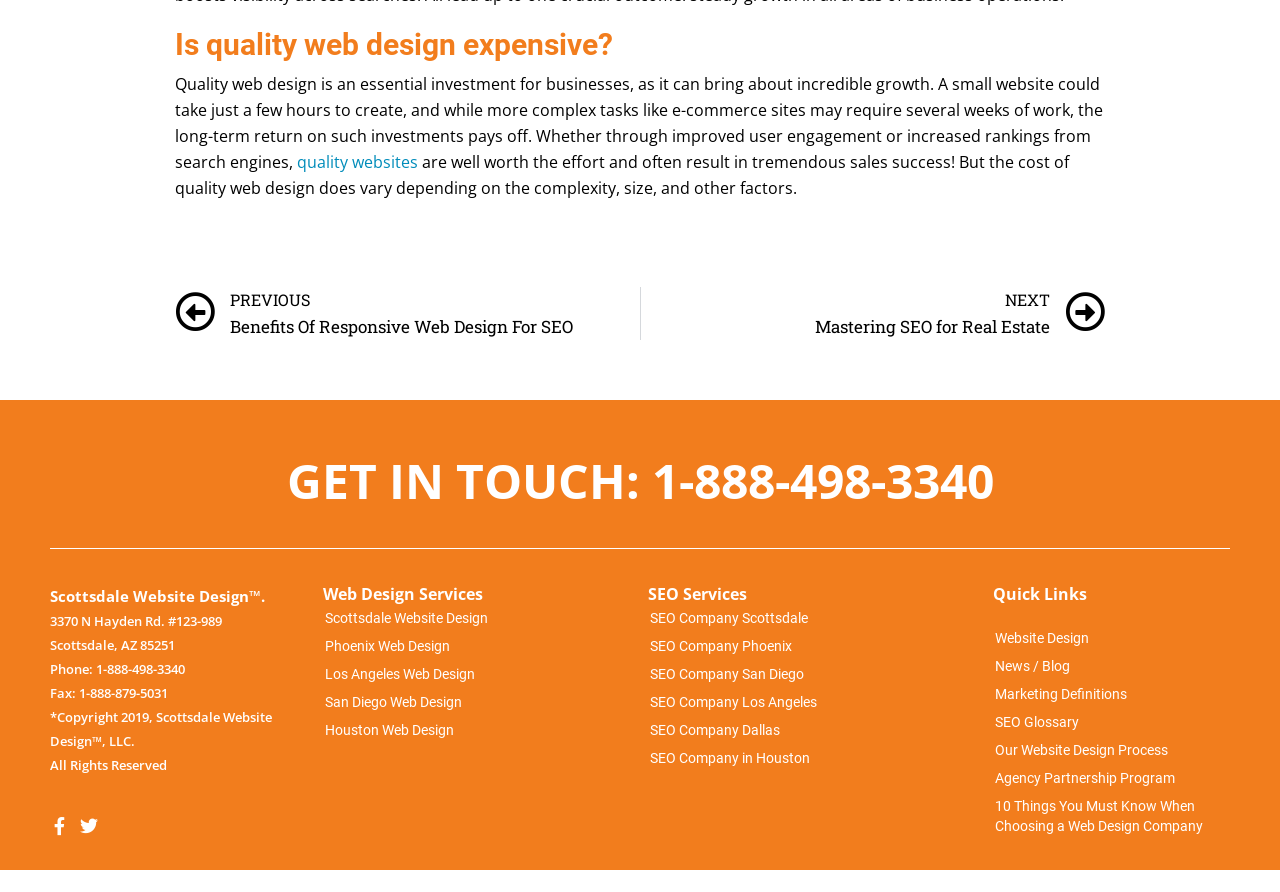Locate the bounding box coordinates of the item that should be clicked to fulfill the instruction: "Go to 'Prev PREVIOUS Benefits Of Responsive Web Design For SEO'".

[0.137, 0.322, 0.5, 0.381]